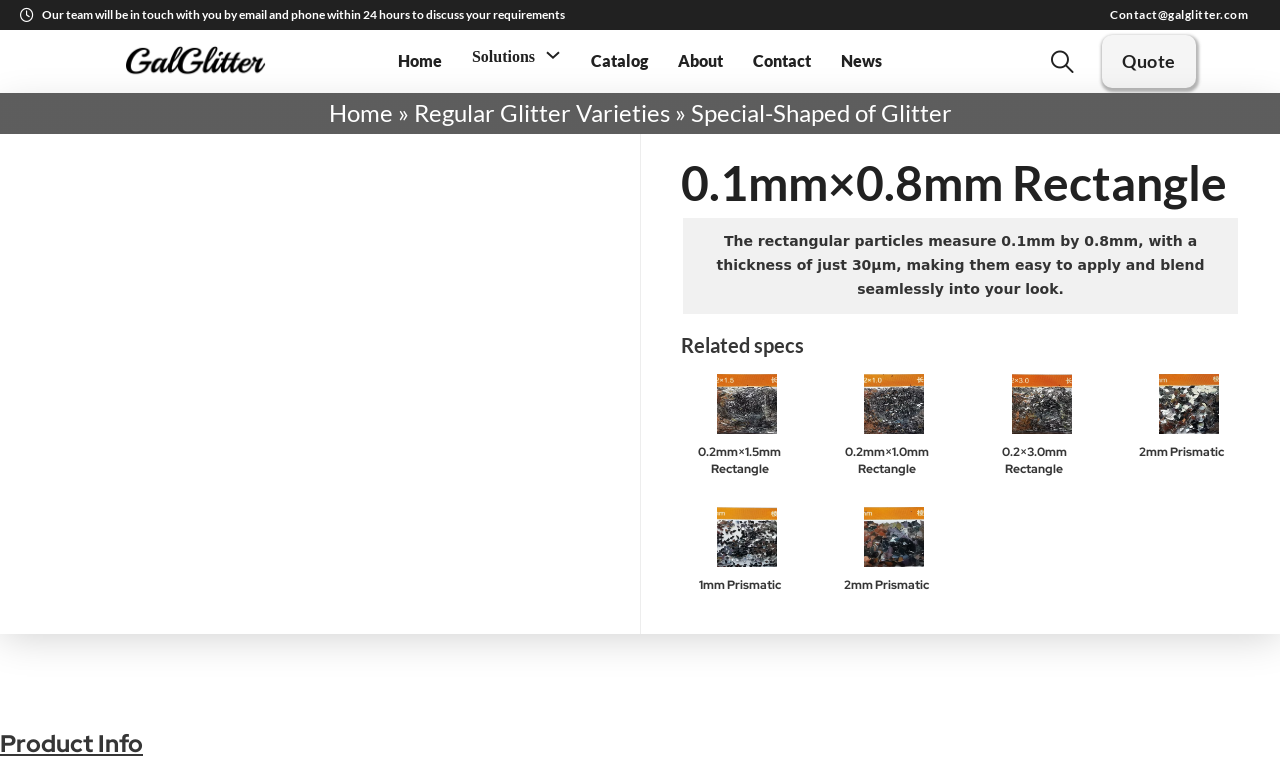Generate an in-depth caption that captures all aspects of the webpage.

This webpage appears to be a product page for a specific type of glitter, specifically 0.1mm x 0.8mm rectangular particles. At the top of the page, there is a navigation menu with links to "Home", "Solutions", "Catalog", "About", "Contact", and "News". Below the navigation menu, there is a breadcrumbs navigation bar showing the current page's location in the website's hierarchy.

The main content of the page is divided into sections. The first section has a heading "0.1mm×0.8mm Rectangle" and a brief description of the product, stating that the rectangular particles measure 0.1mm by 0.8mm, with a thickness of just 30μm, making them easy to apply and blend seamlessly into your look.

Below this section, there is a table with related specifications. Following this, there are several sections with headings "Related specs", each containing a link to a related product, accompanied by an image.

At the bottom of the page, there is a section with a heading "Product Info". Above this section, there is a contact information section with a static text stating that the team will be in touch with the user by email and phone within 24 hours to discuss their requirements, along with an email address "Contact@galglitter.com".

Throughout the page, there are several images, mostly accompanying the links to related products. The overall layout of the page is organized, with clear headings and concise text.